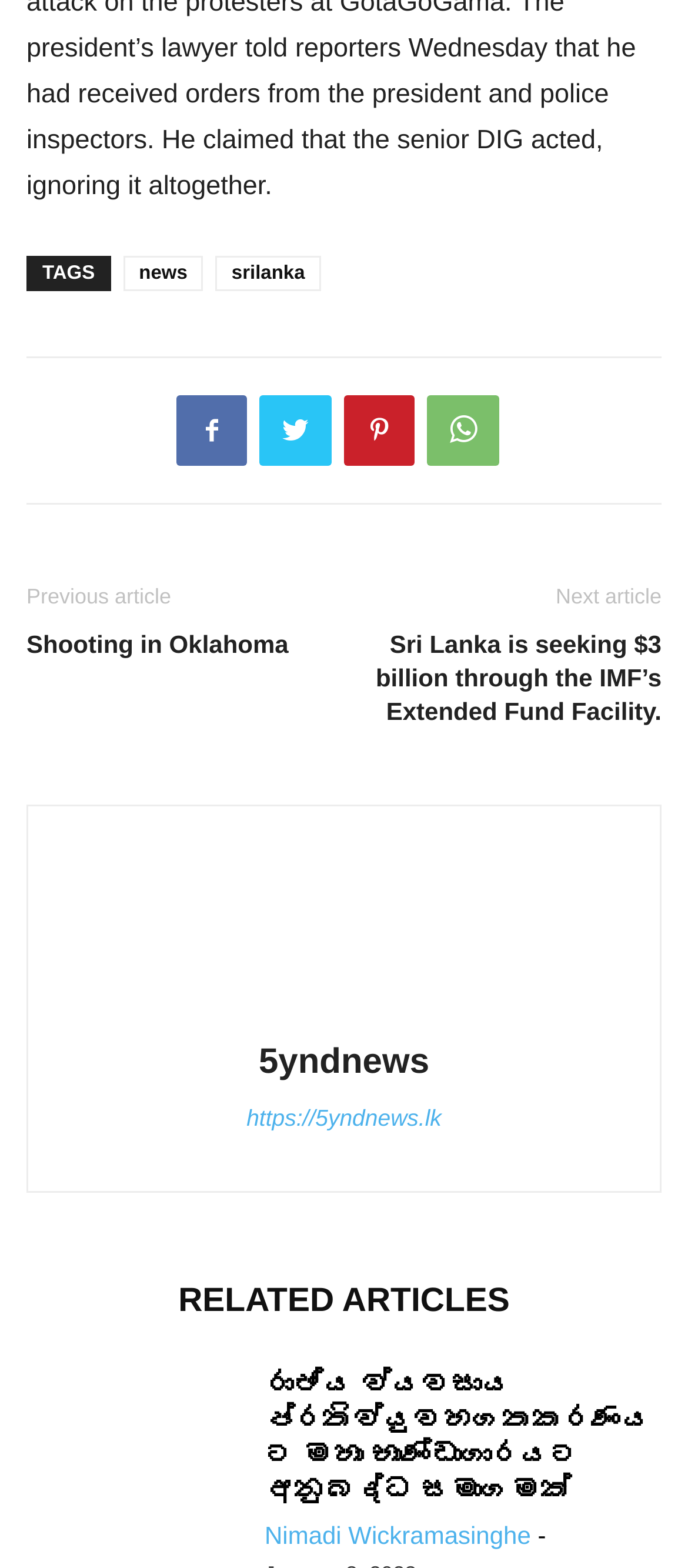Locate the bounding box coordinates of the clickable region to complete the following instruction: "Read the 'RELATED ARTICLES' section."

[0.038, 0.815, 0.962, 0.845]